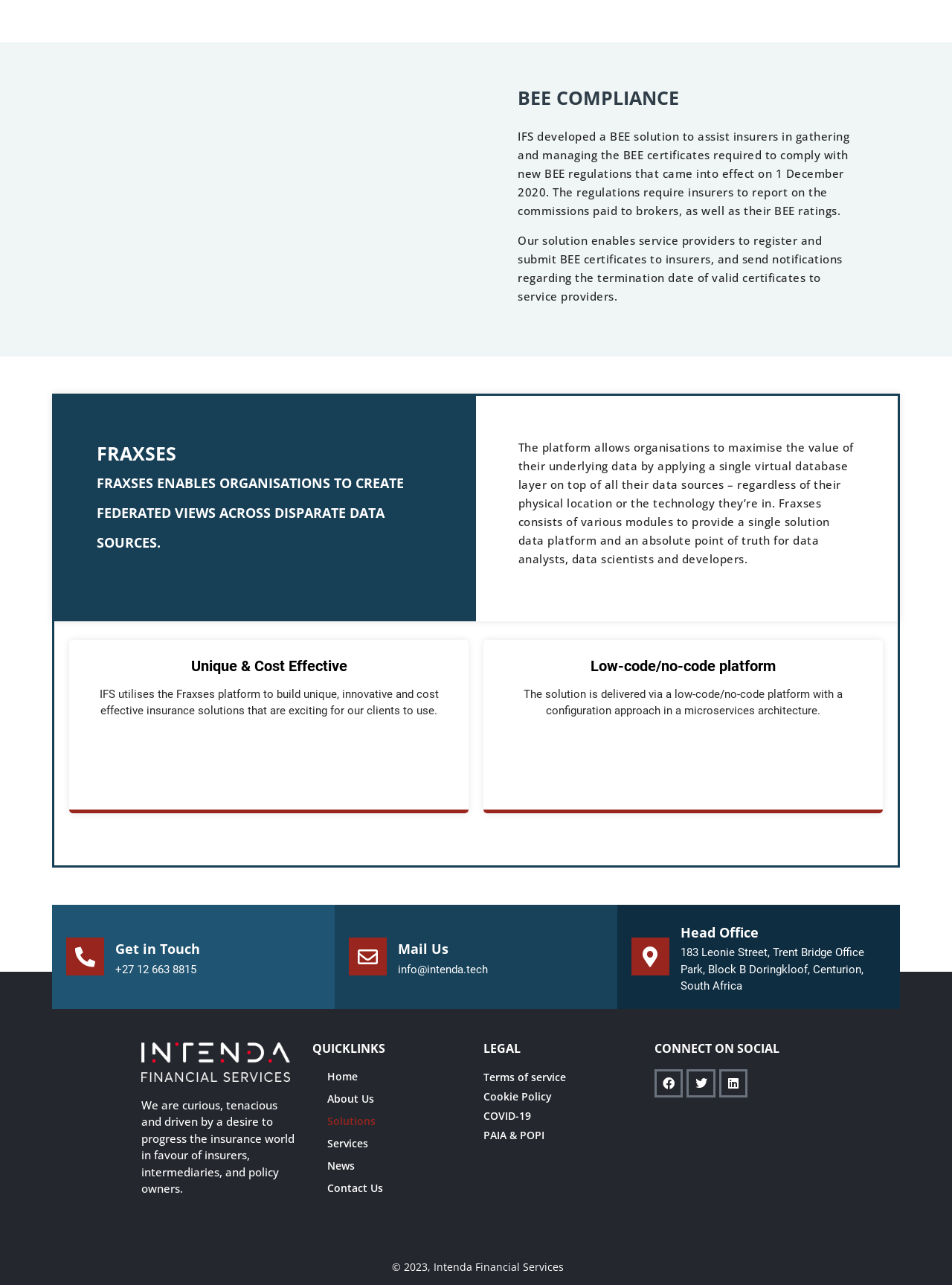Specify the bounding box coordinates of the region I need to click to perform the following instruction: "Click Head Office". The coordinates must be four float numbers in the range of 0 to 1, i.e., [left, top, right, bottom].

[0.715, 0.718, 0.797, 0.732]